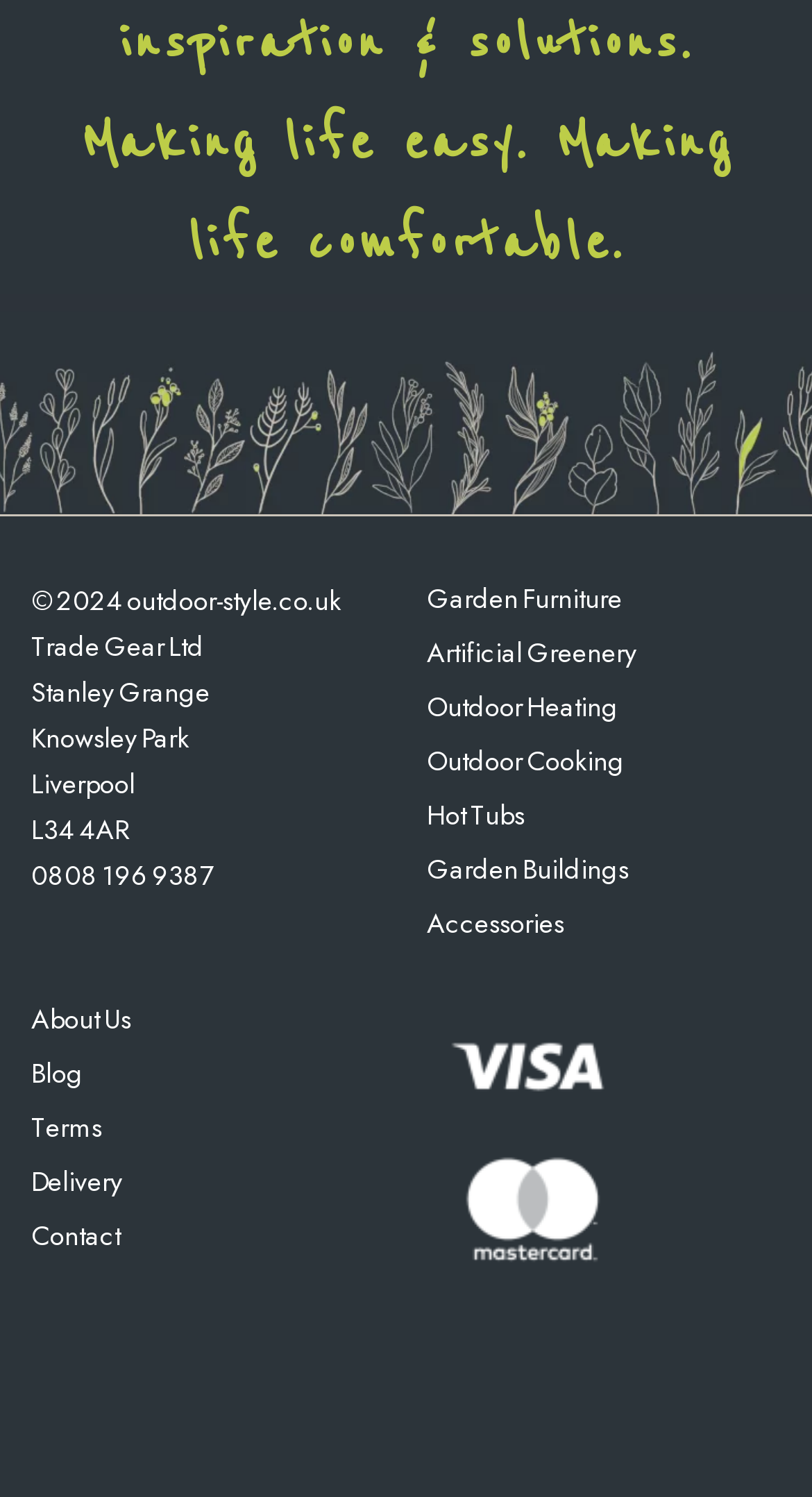Based on the element description Hot Tubs, identify the bounding box of the UI element in the given webpage screenshot. The coordinates should be in the format (top-left x, top-left y, bottom-right x, bottom-right y) and must be between 0 and 1.

[0.526, 0.531, 0.646, 0.557]